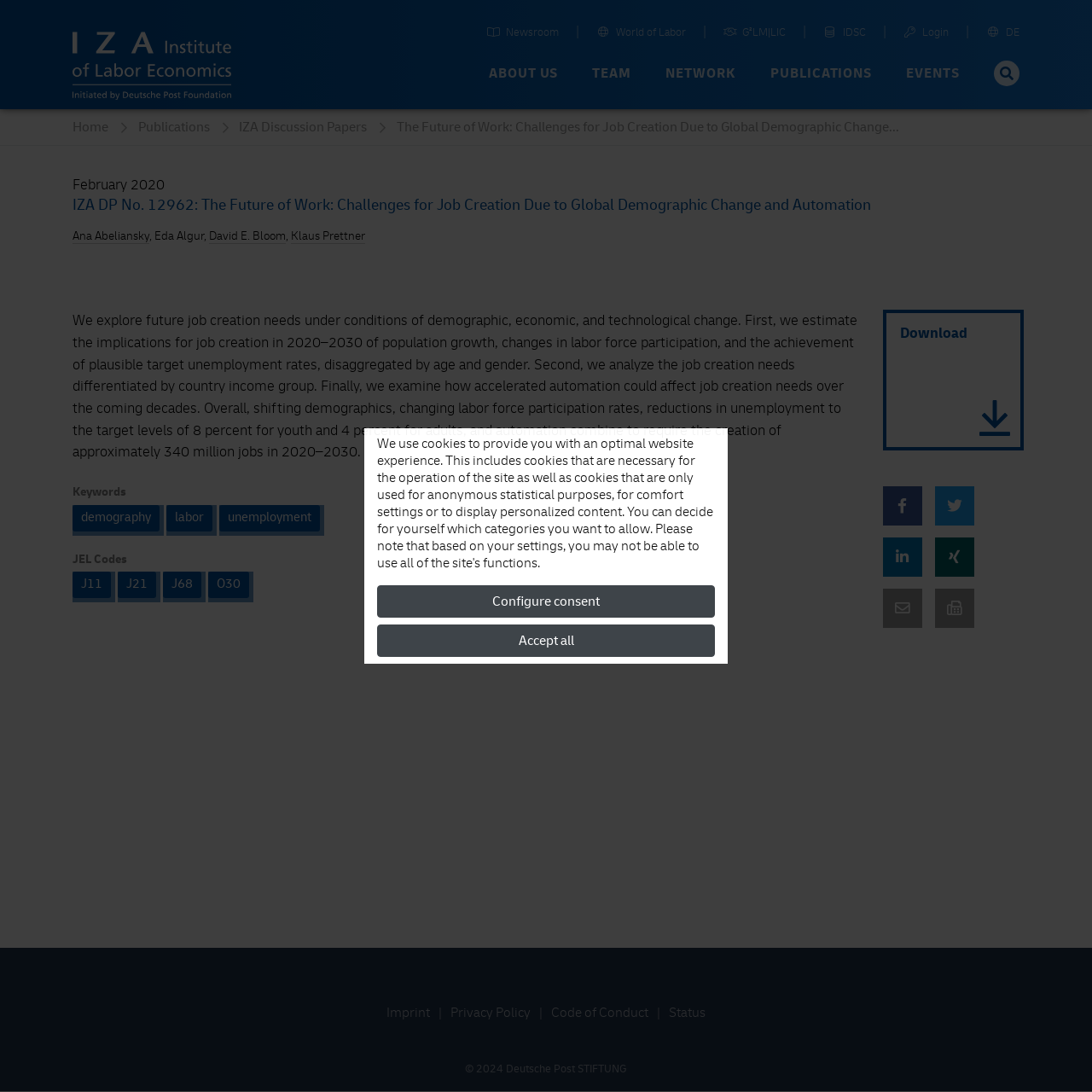From the element description World of Labor, predict the bounding box coordinates of the UI element. The coordinates must be specified in the format (top-left x, top-left y, bottom-right x, bottom-right y) and should be within the 0 to 1 range.

[0.546, 0.025, 0.628, 0.039]